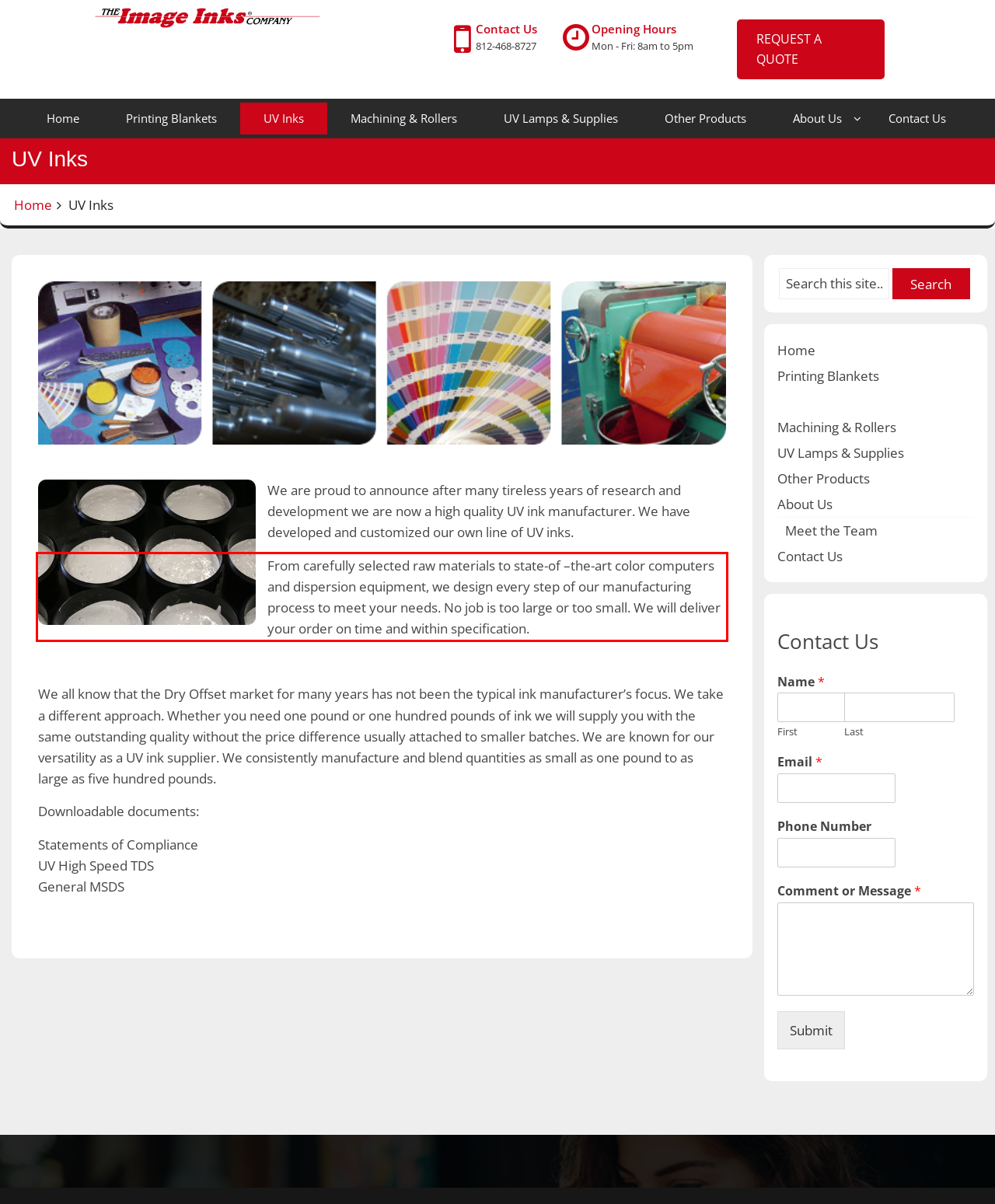View the screenshot of the webpage and identify the UI element surrounded by a red bounding box. Extract the text contained within this red bounding box.

From carefully selected raw materials to state-of –the-art color computers and dispersion equipment, we design every step of our manufacturing process to meet your needs. No job is too large or too small. We will deliver your order on time and within specification.